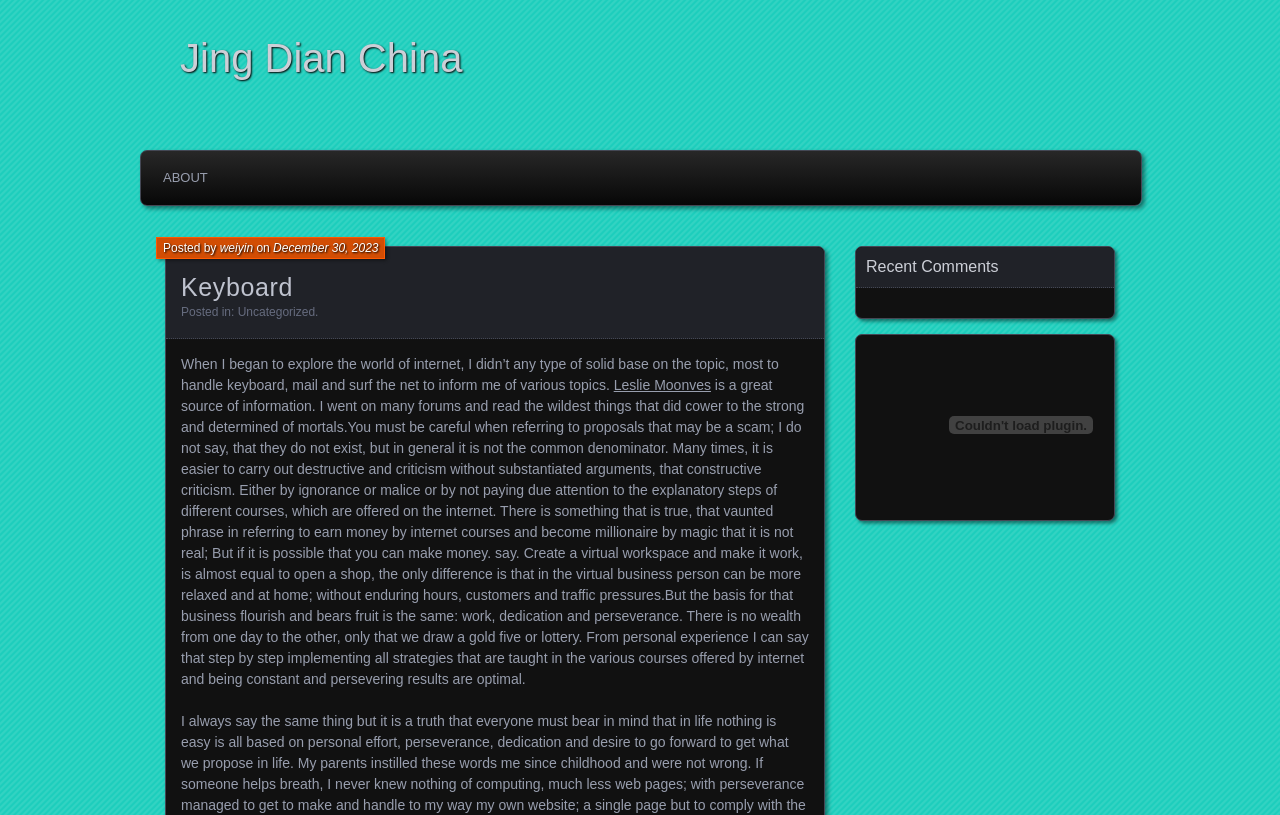What is the date of the post?
Use the information from the image to give a detailed answer to the question.

The date of the post is mentioned in the post metadata, where it says 'Posted on December 30, 2023'.